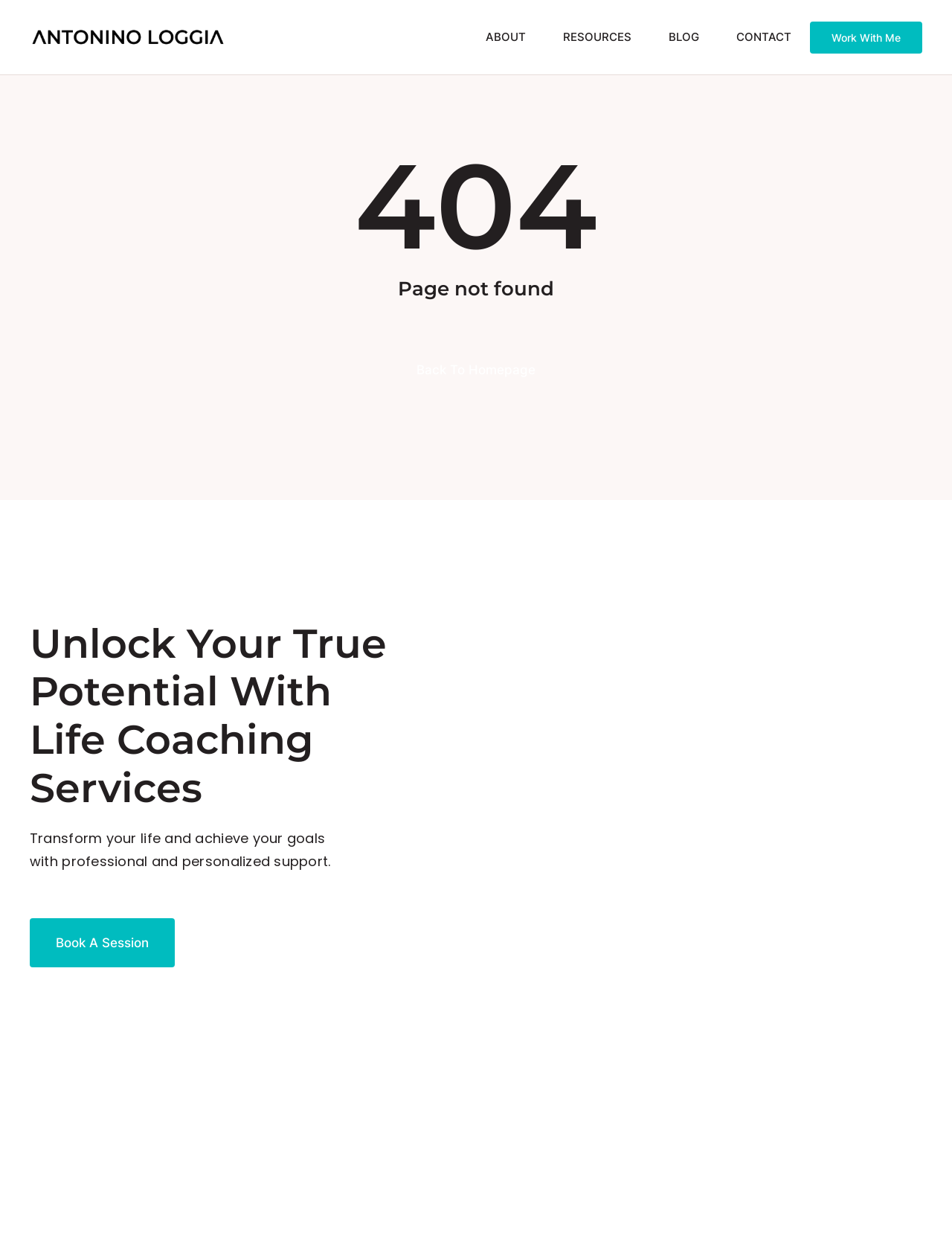Determine the bounding box coordinates of the clickable element to complete this instruction: "go to about page". Provide the coordinates in the format of four float numbers between 0 and 1, [left, top, right, bottom].

[0.491, 0.0, 0.572, 0.059]